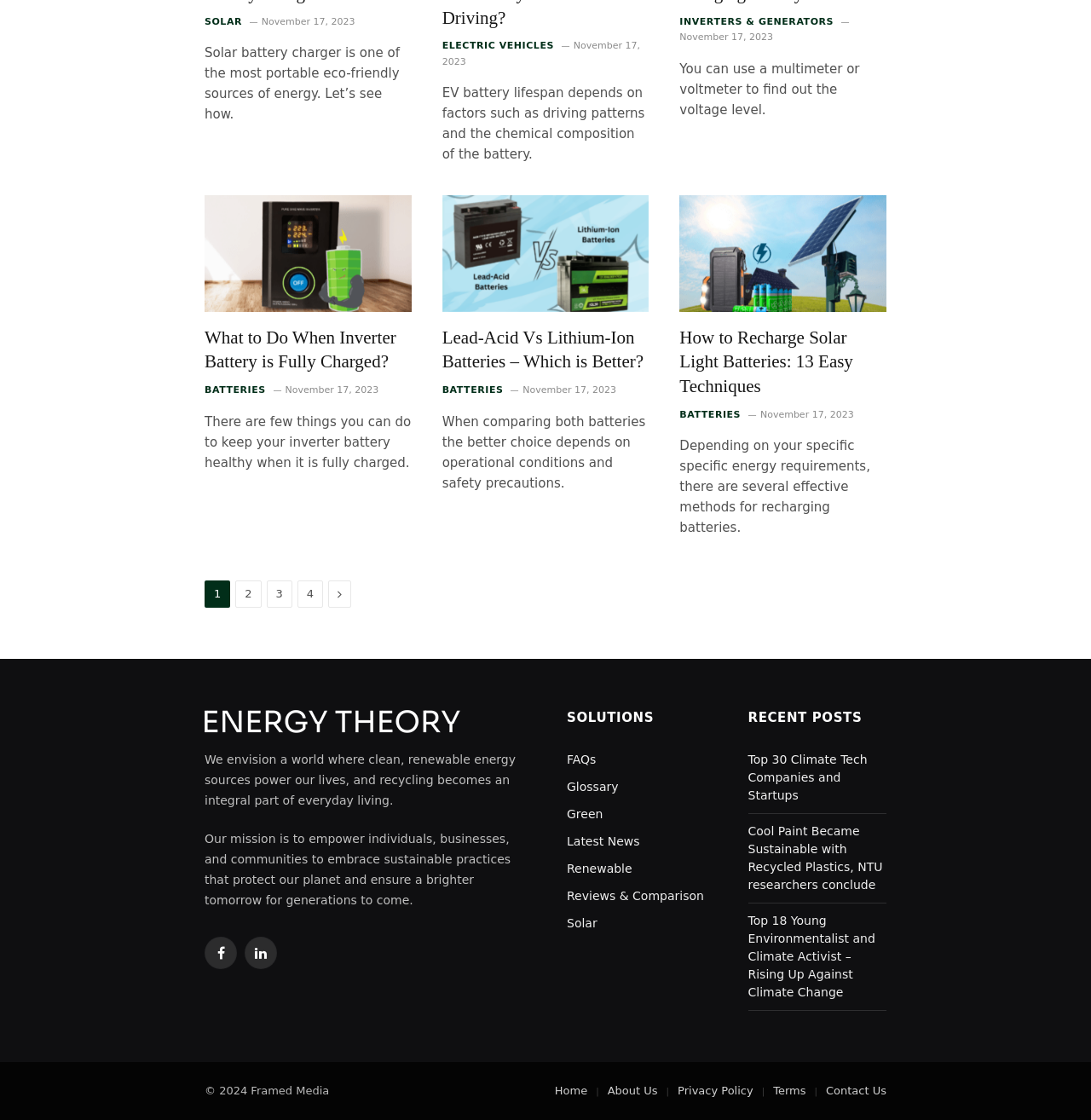Locate the bounding box coordinates of the area where you should click to accomplish the instruction: "Learn about Lead-Acid Vs Lithium-Ion Batteries".

[0.405, 0.175, 0.595, 0.278]